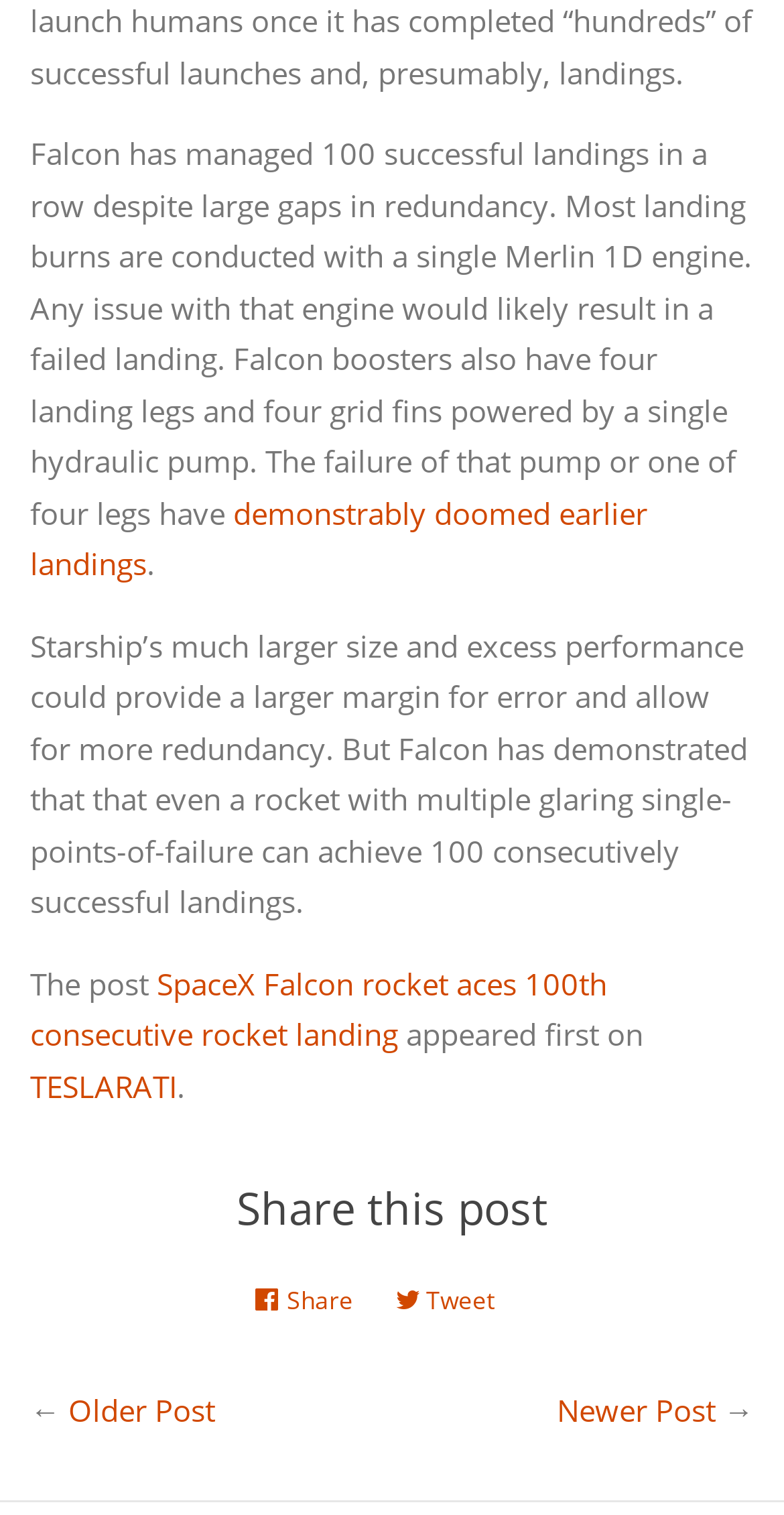Determine the bounding box coordinates of the clickable region to follow the instruction: "Go to the next post".

[0.71, 0.917, 0.913, 0.944]